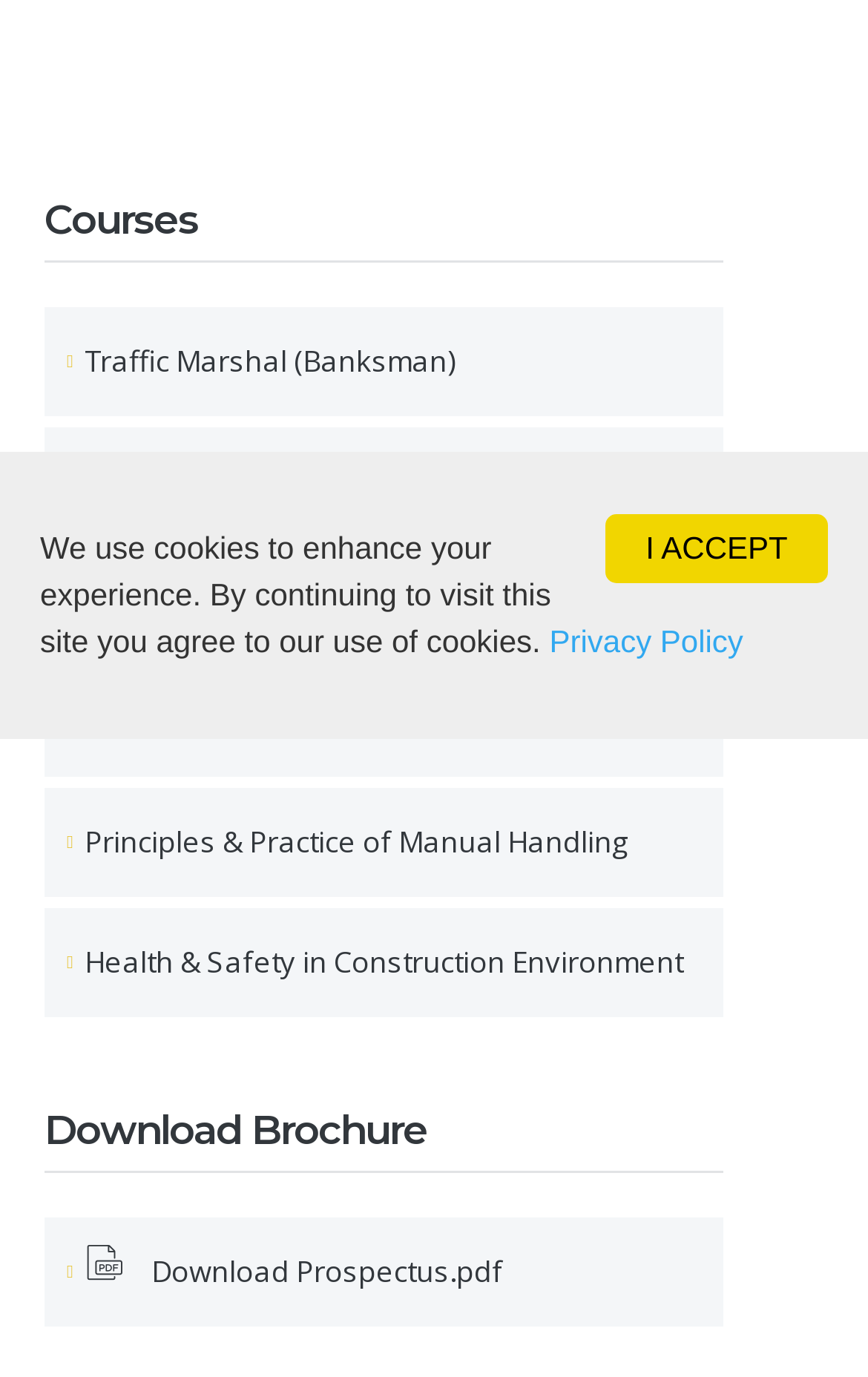Identify the bounding box for the given UI element using the description provided. Coordinates should be in the format (top-left x, top-left y, bottom-right x, bottom-right y) and must be between 0 and 1. Here is the description: First Aid at Work

[0.097, 0.422, 0.346, 0.451]